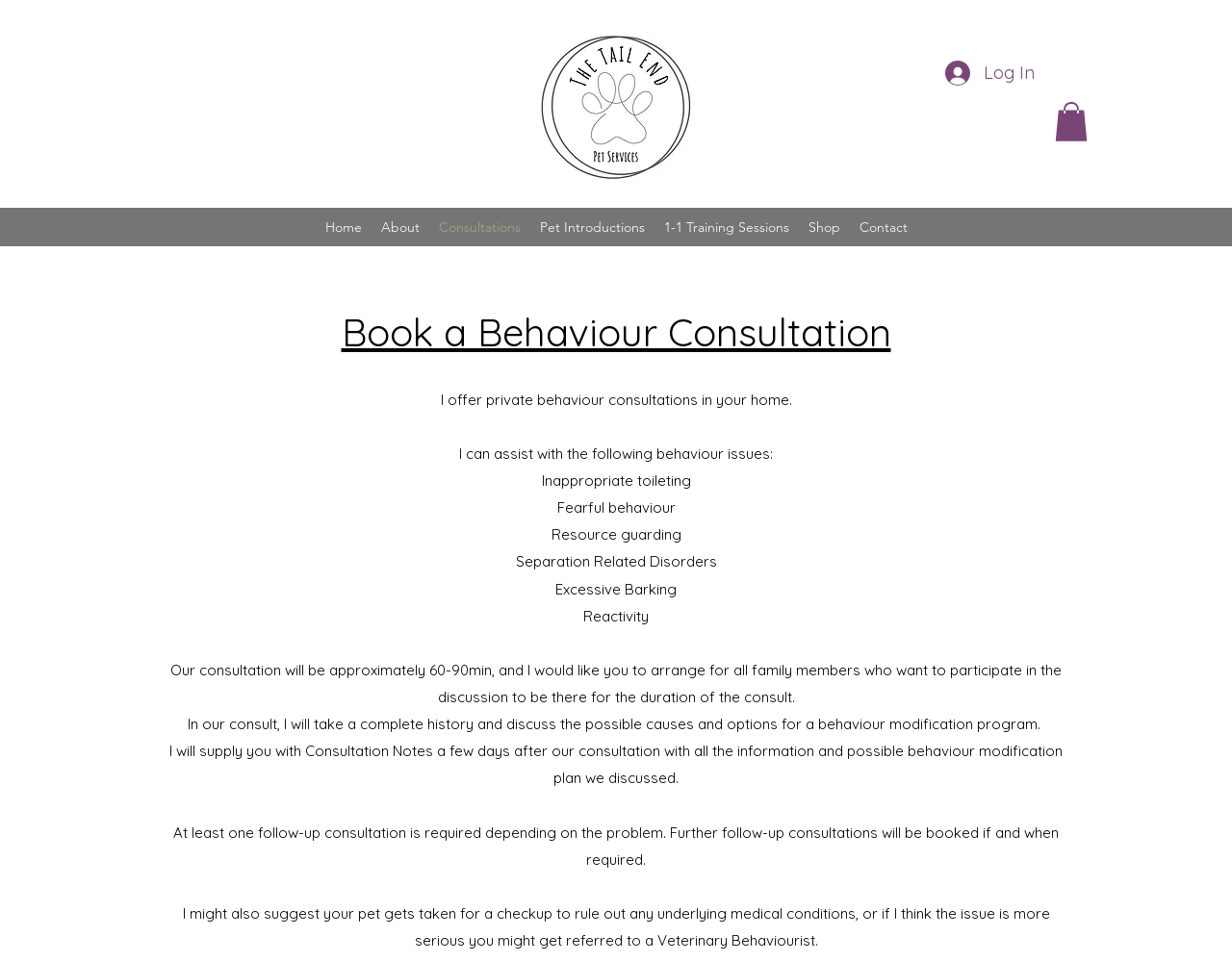Answer this question in one word or a short phrase: How long does the consultation last?

60-90 minutes